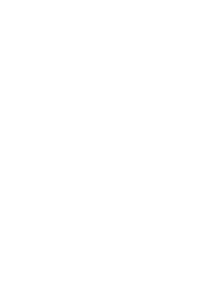Answer with a single word or phrase: 
What type of content areas are linked on the site?

Different content areas